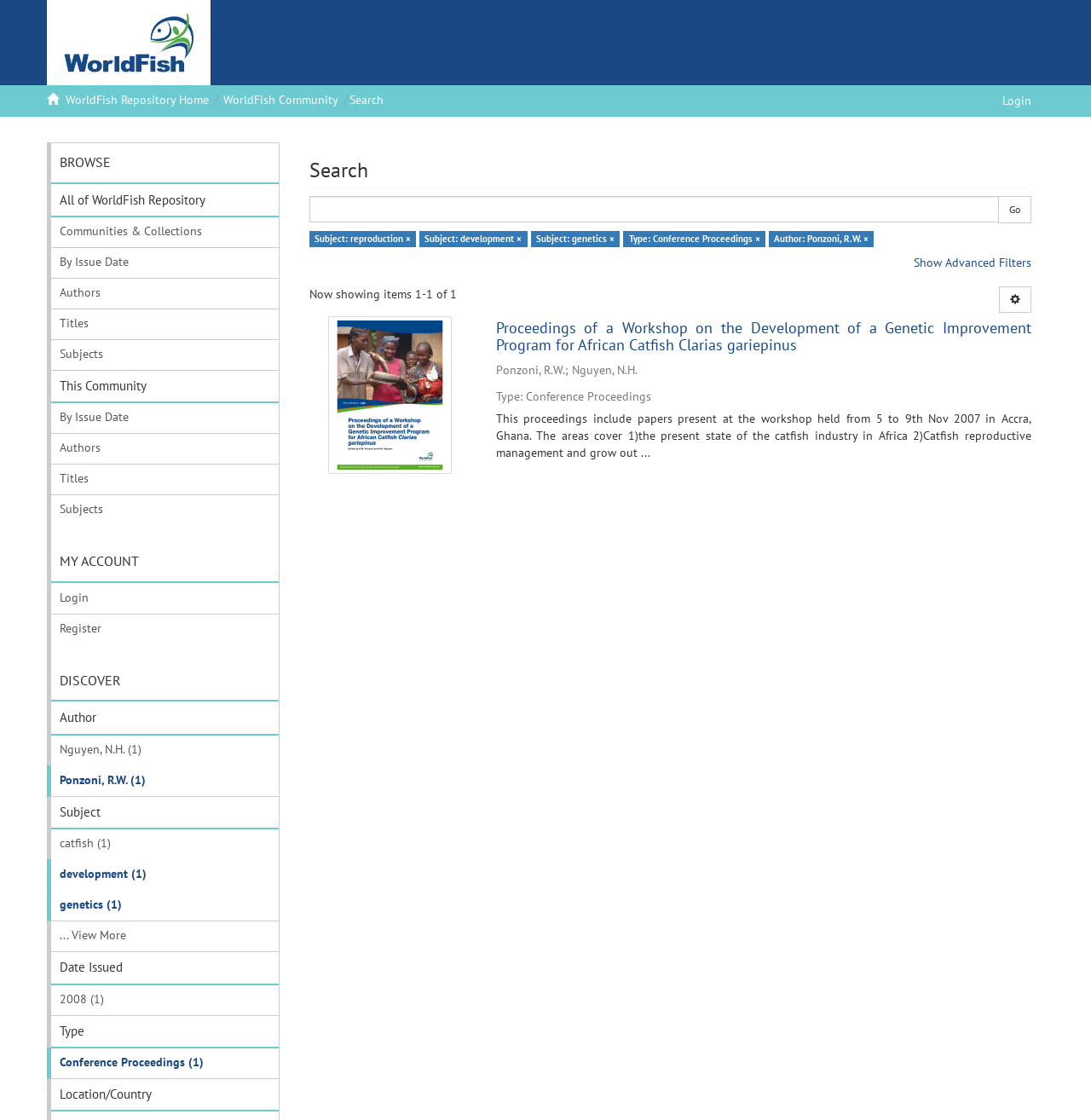Identify the bounding box coordinates of the specific part of the webpage to click to complete this instruction: "View the proceedings of a workshop".

[0.455, 0.285, 0.945, 0.316]